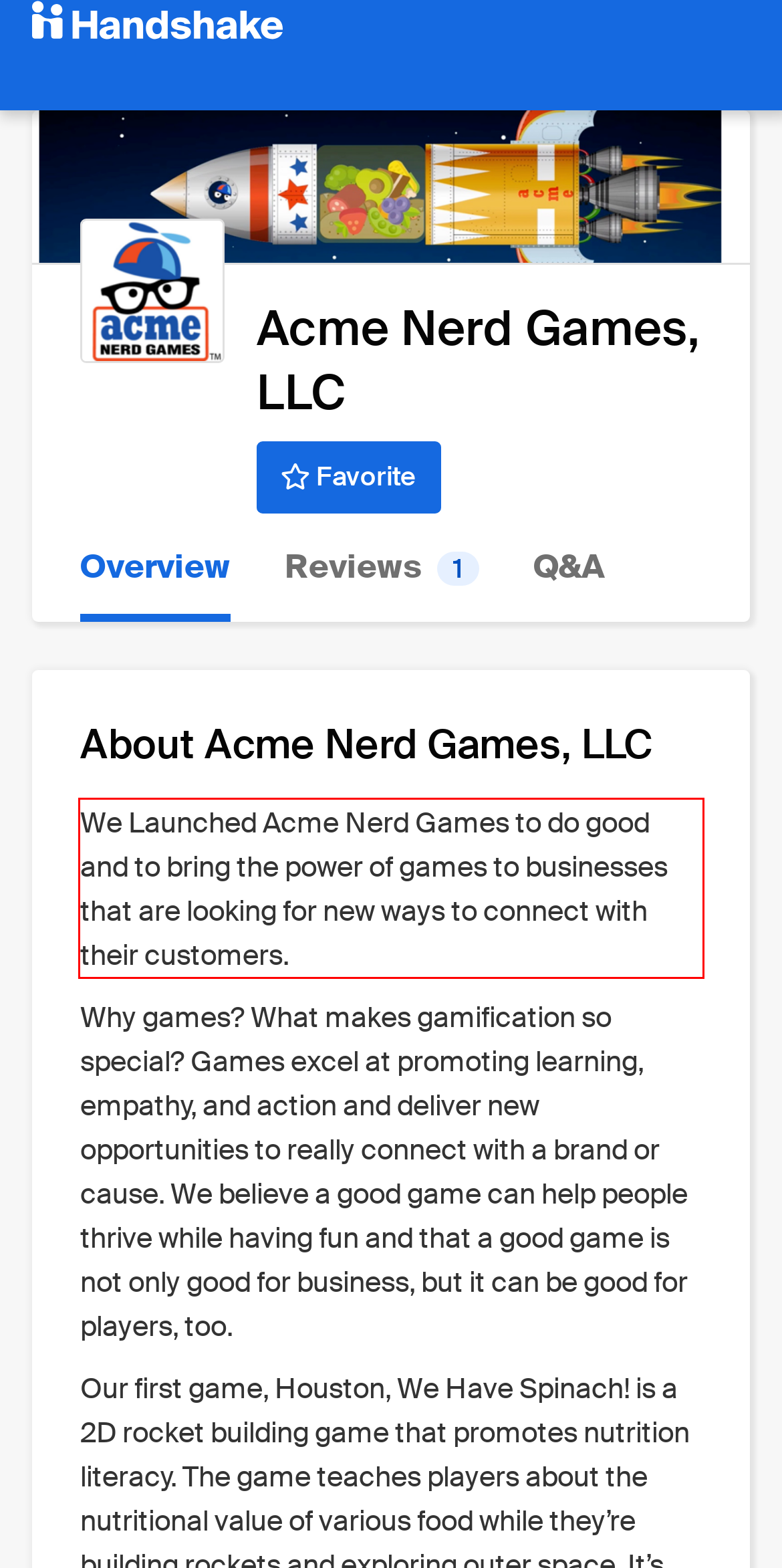Identify the text within the red bounding box on the webpage screenshot and generate the extracted text content.

We Launched Acme Nerd Games to do good and to bring the power of games to businesses that are looking for new ways to connect with their customers.